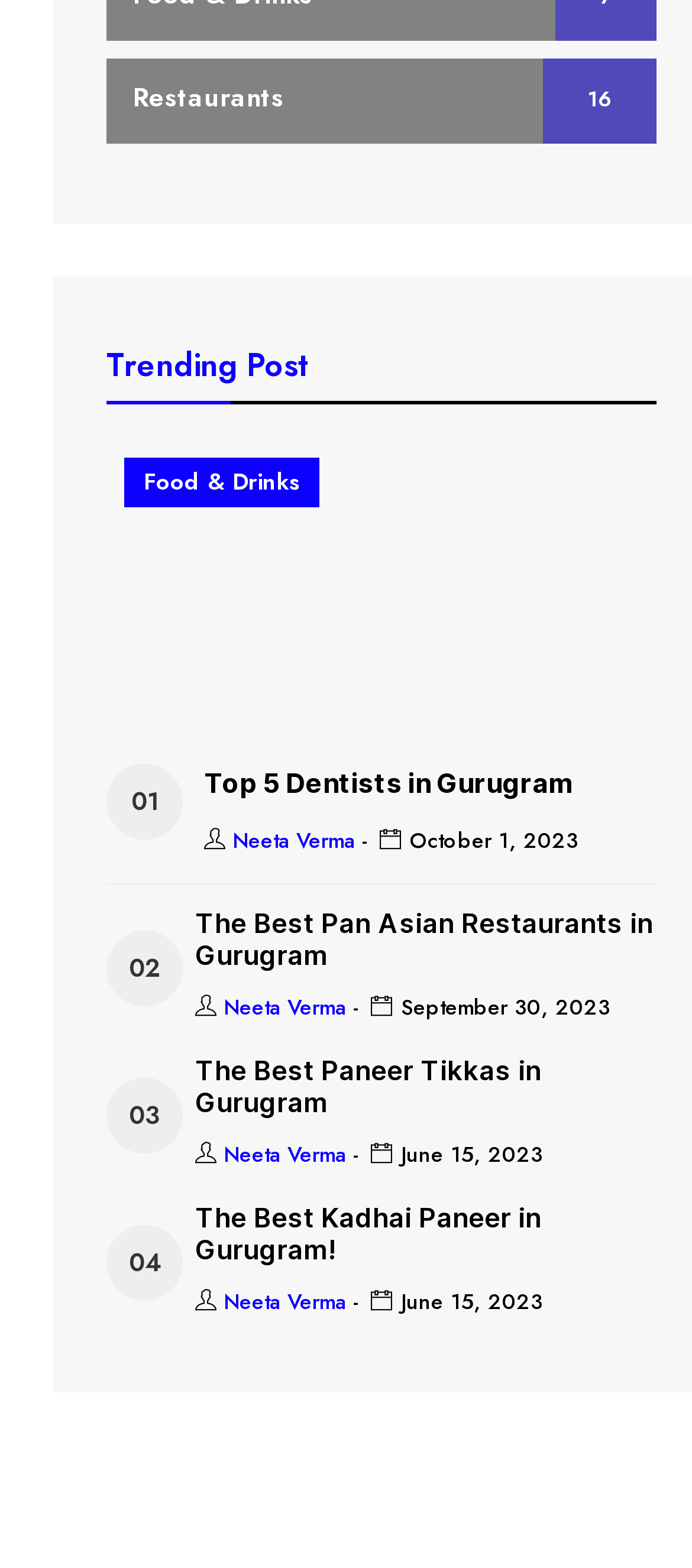Predict the bounding box coordinates of the UI element that matches this description: "parent_node: Food & Drinks". The coordinates should be in the format [left, top, right, bottom] with each value between 0 and 1.

[0.154, 0.365, 1.0, 0.386]